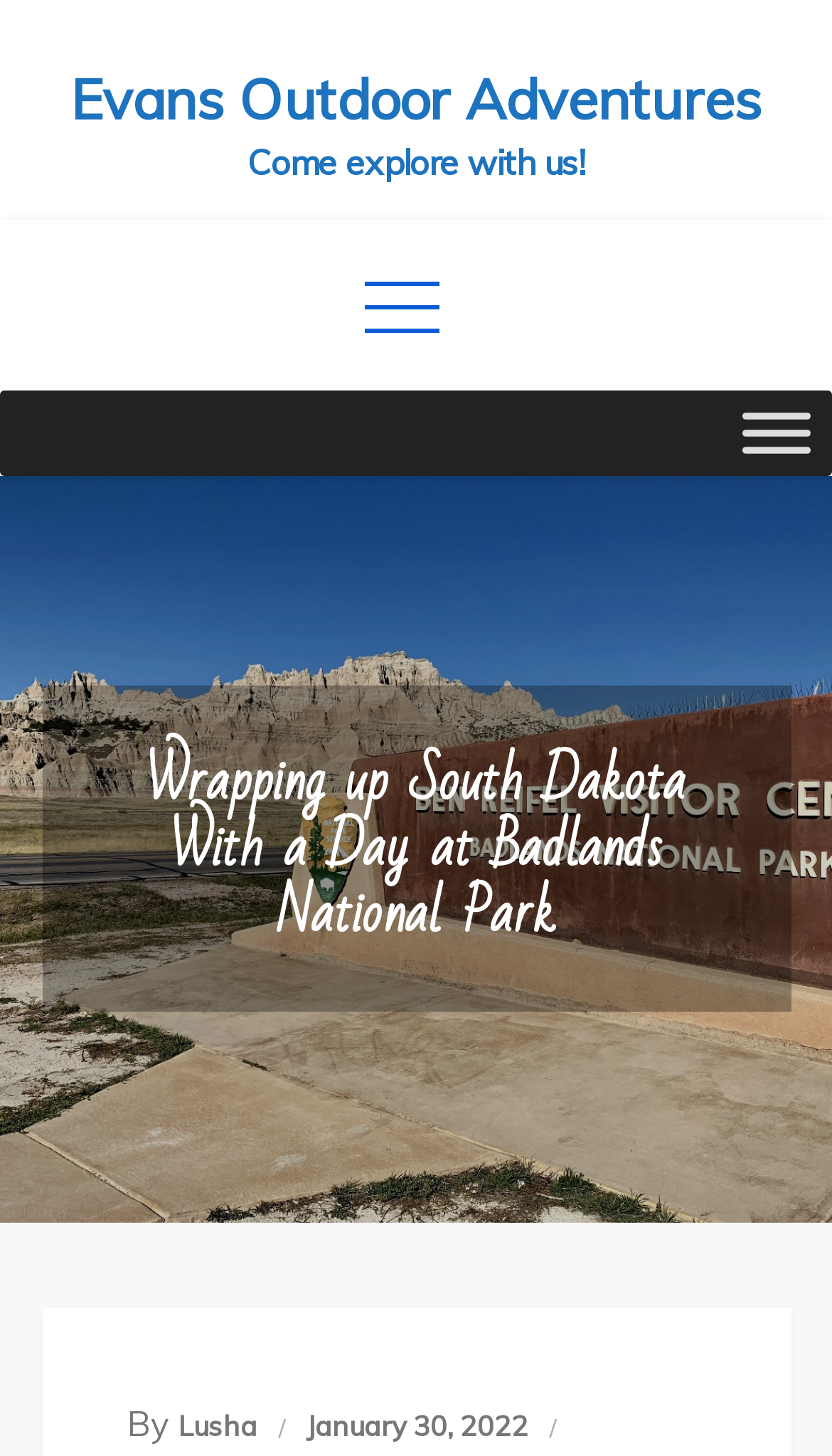What is the purpose of the button with the text 'Toggle Menu'?
Provide a well-explained and detailed answer to the question.

The button with the text 'Toggle Menu' is located in the navigation section, and its purpose is to expand or collapse the menu, as indicated by its 'expanded' property being set to False.